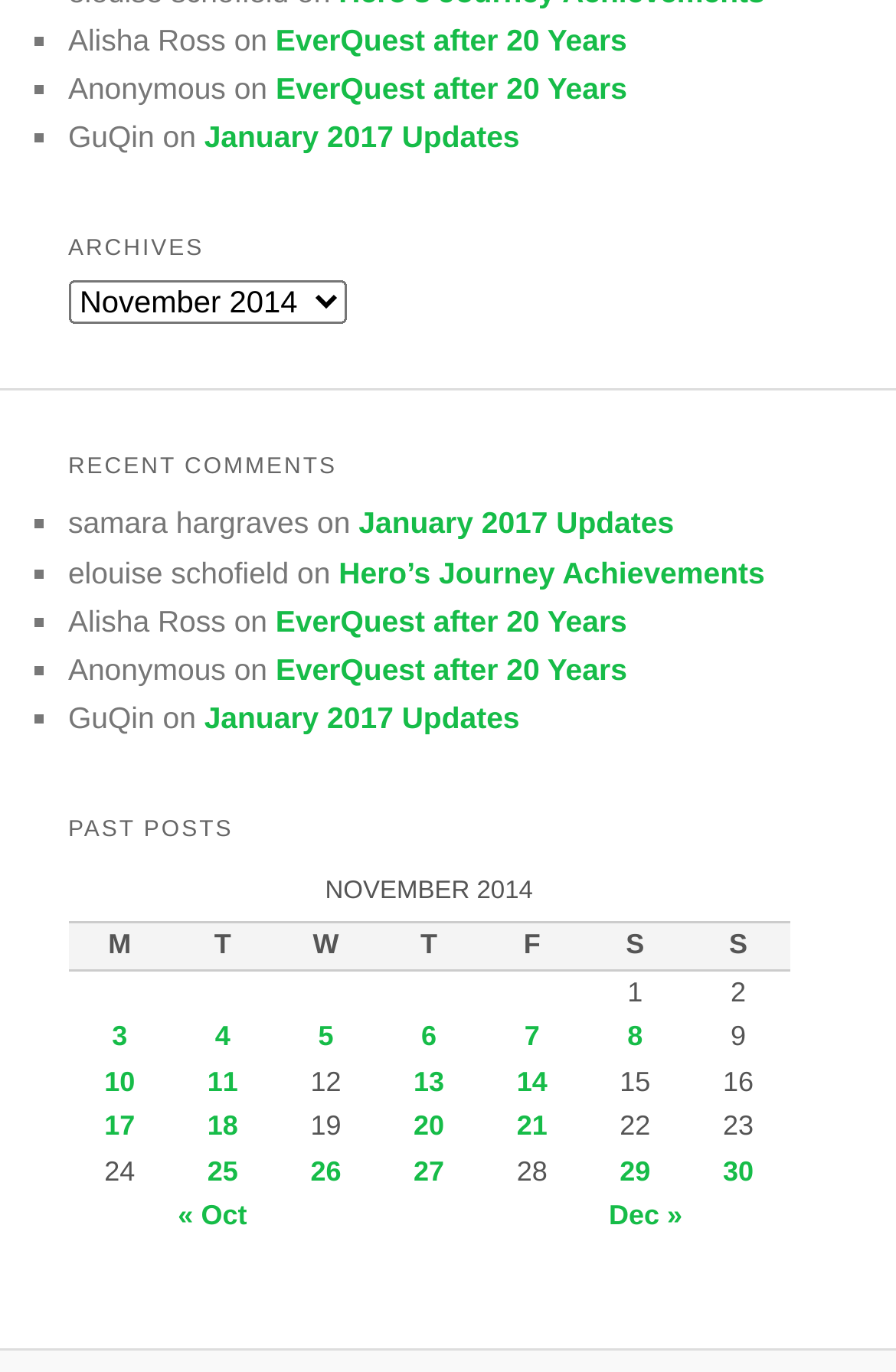What is the title of the 'ARCHIVES' section?
Please provide an in-depth and detailed response to the question.

The title of the 'ARCHIVES' section can be found by looking at the heading element with the text 'ARCHIVES' and the static text element with the text 'Archives'.